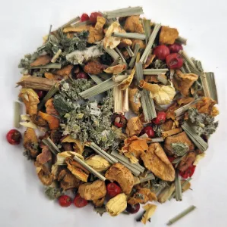Describe all the elements in the image extensively.

This image showcases a beautifully arranged blend of dried herbs and botanicals, characteristic of herbal teas. The mixture includes vibrant pieces of yellow and orange flowers, green leaves, and red berries, creating an appealing visual palette. This specific blend is identified as "Lazy Afternoon – Herb Tea," which likely embodies a calming and soothing profile suitable for relaxation. The collection of ingredients not only enhances its aesthetic charm but also hints at a rich flavor profile, making it an inviting choice for tea enthusiasts. The tea is currently featured on a product page that indicates it is part of a selection of herbal blends available for purchase, providing a delightful option for those seeking a soothing beverage choice.